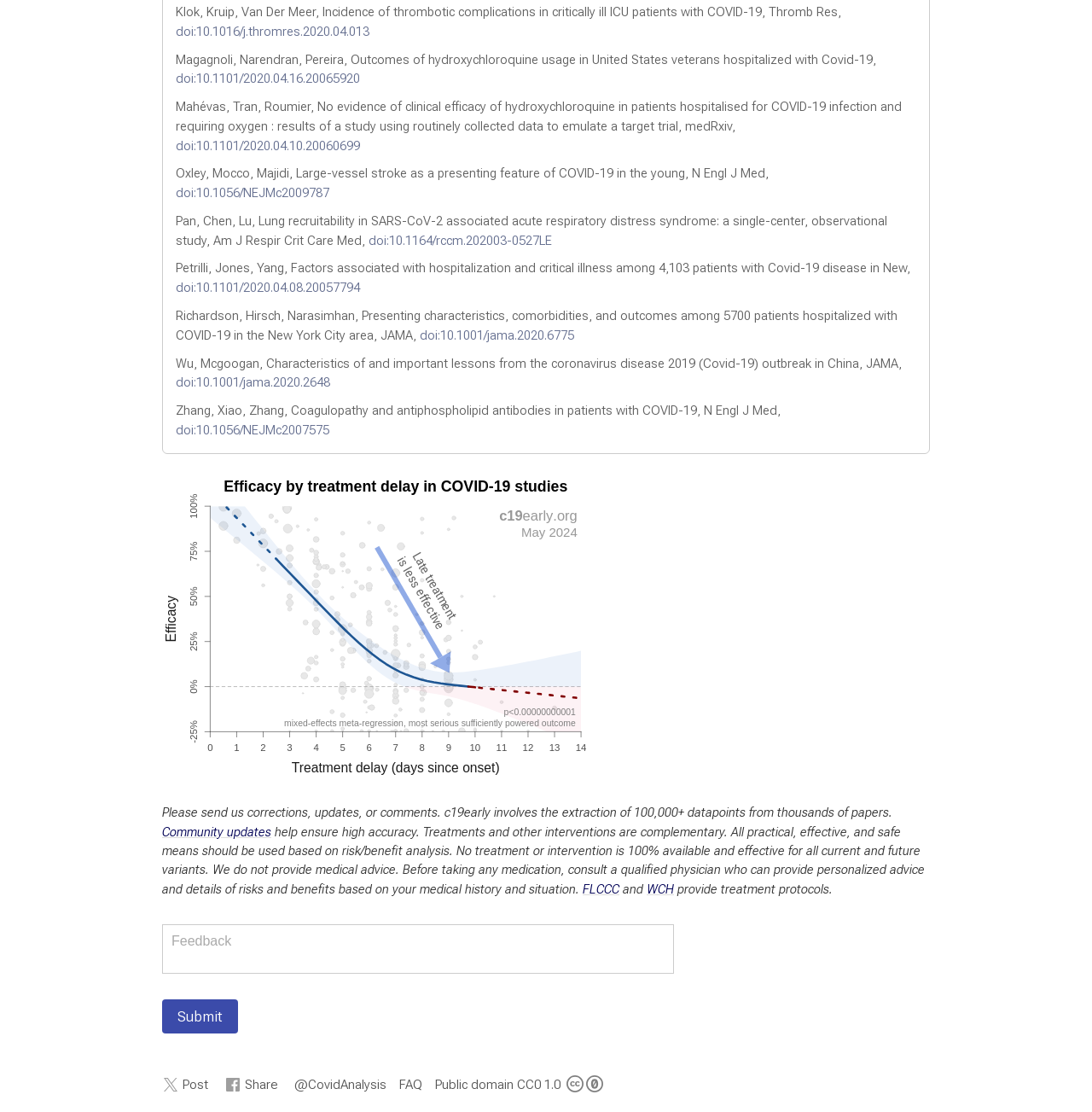Point out the bounding box coordinates of the section to click in order to follow this instruction: "Play BHOL 345: Coroner Brian Clark – Candidate Series".

None